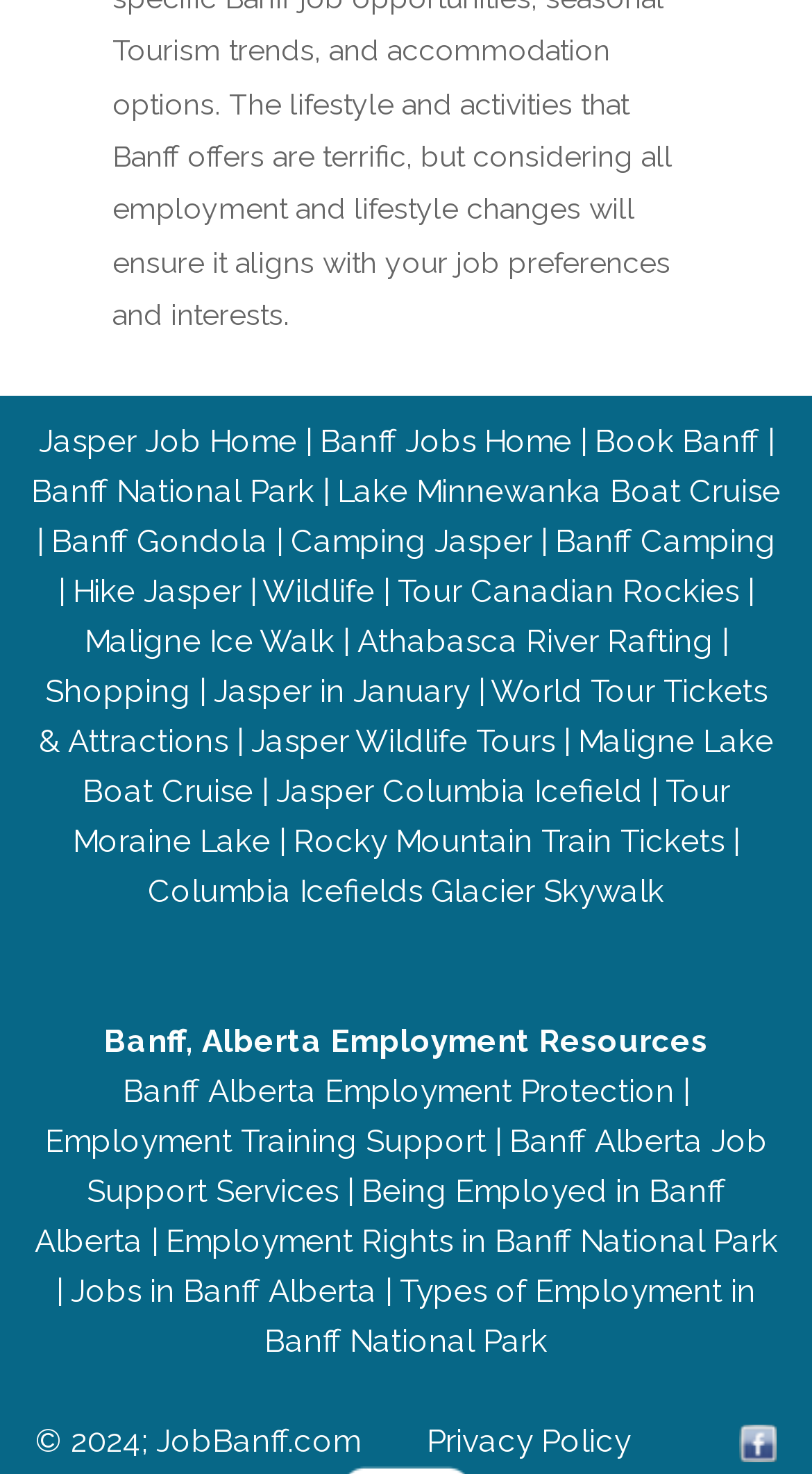Can you find the bounding box coordinates for the element that needs to be clicked to execute this instruction: "Explore Camping options in Jasper"? The coordinates should be given as four float numbers between 0 and 1, i.e., [left, top, right, bottom].

[0.358, 0.354, 0.655, 0.38]